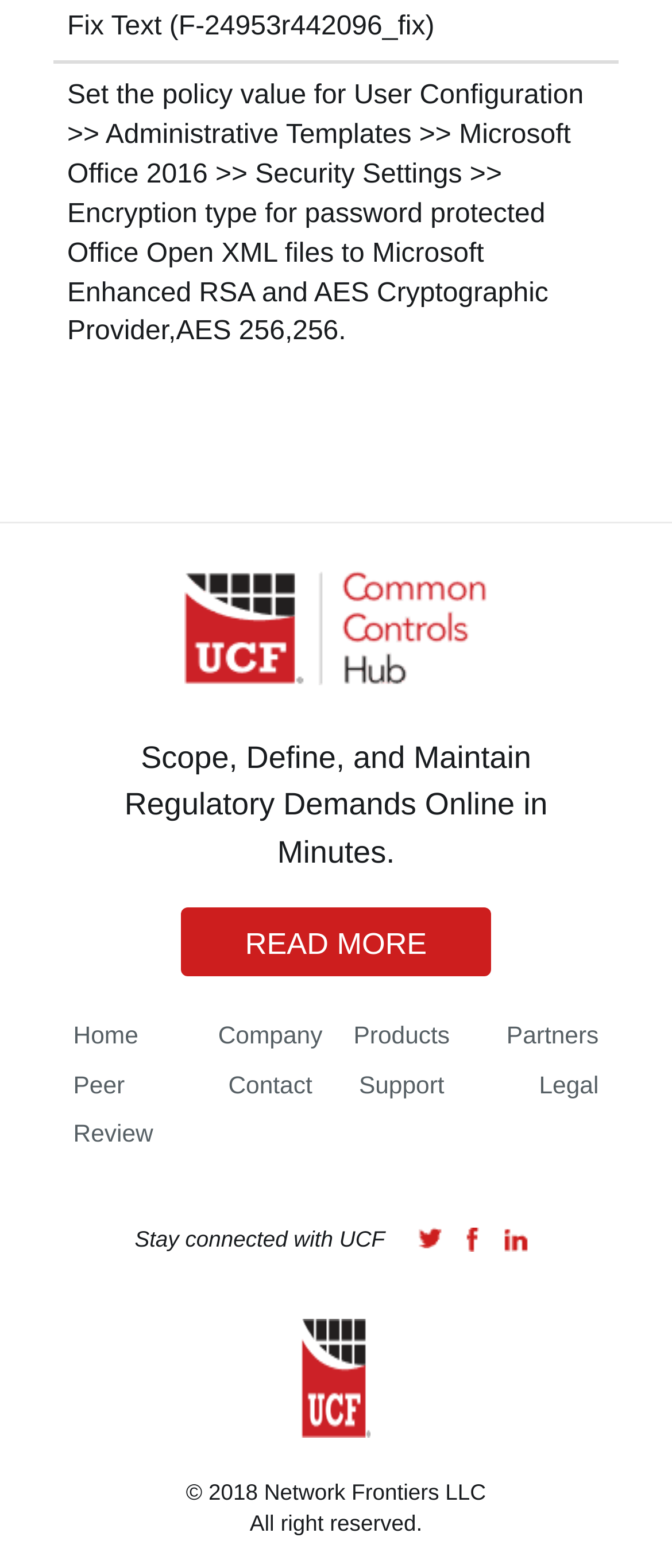Using the webpage screenshot, find the UI element described by Bel Gamlin Counselling. Provide the bounding box coordinates in the format (top-left x, top-left y, bottom-right x, bottom-right y), ensuring all values are floating point numbers between 0 and 1.

None